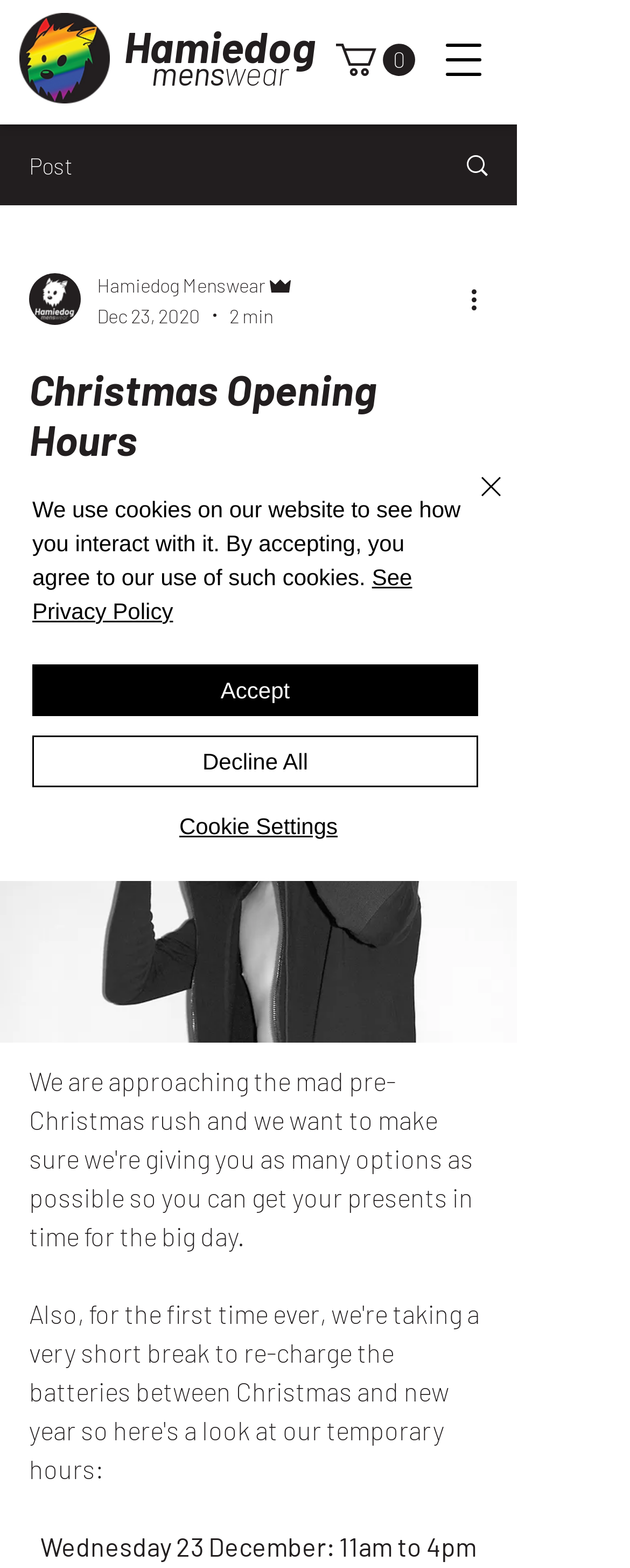Locate the bounding box coordinates of the area you need to click to fulfill this instruction: 'More actions on the post'. The coordinates must be in the form of four float numbers ranging from 0 to 1: [left, top, right, bottom].

[0.738, 0.178, 0.8, 0.203]